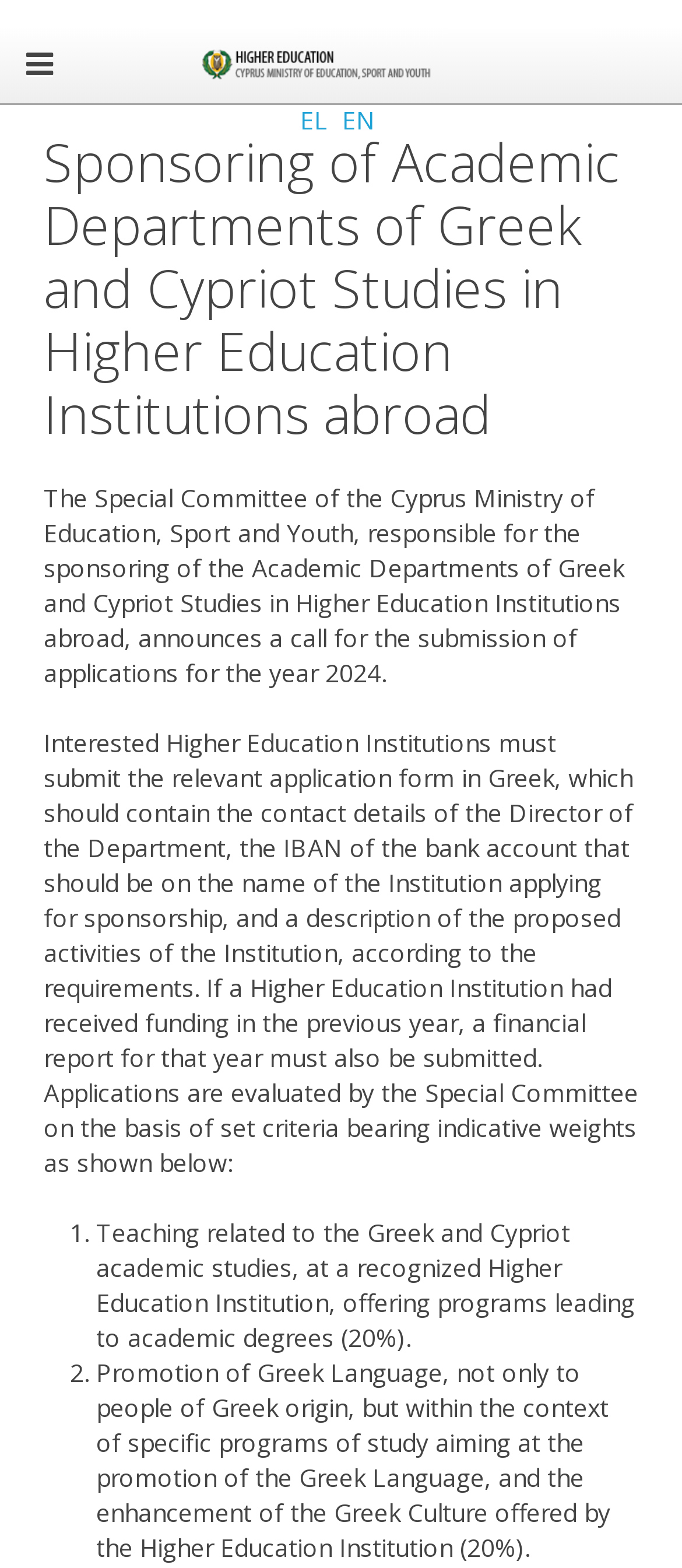What is the weight of 'Teaching related to the Greek and Cypriot academic studies' in the evaluation criteria?
Answer with a single word or phrase, using the screenshot for reference.

20%